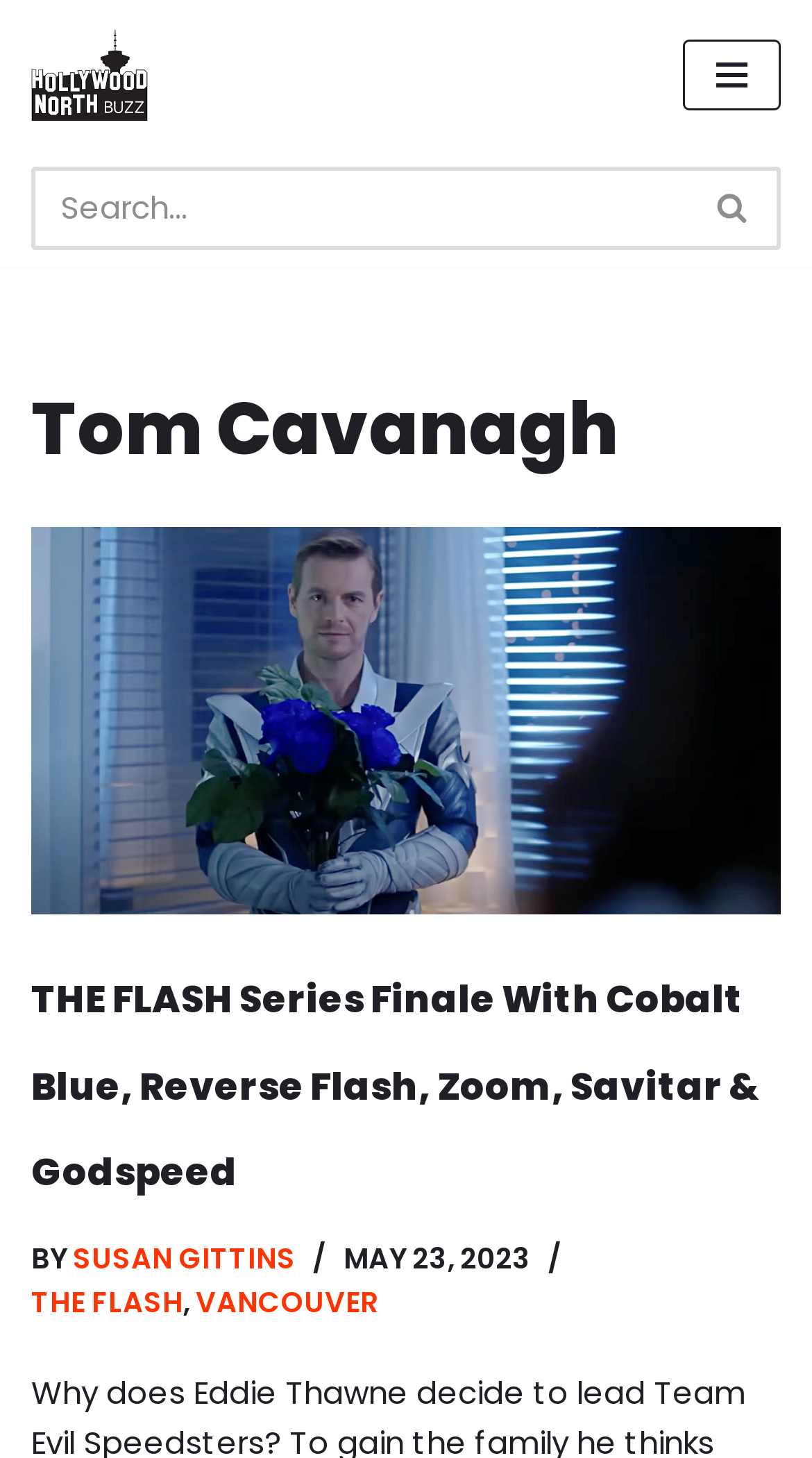Calculate the bounding box coordinates of the UI element given the description: "Vancouver".

[0.241, 0.88, 0.467, 0.907]